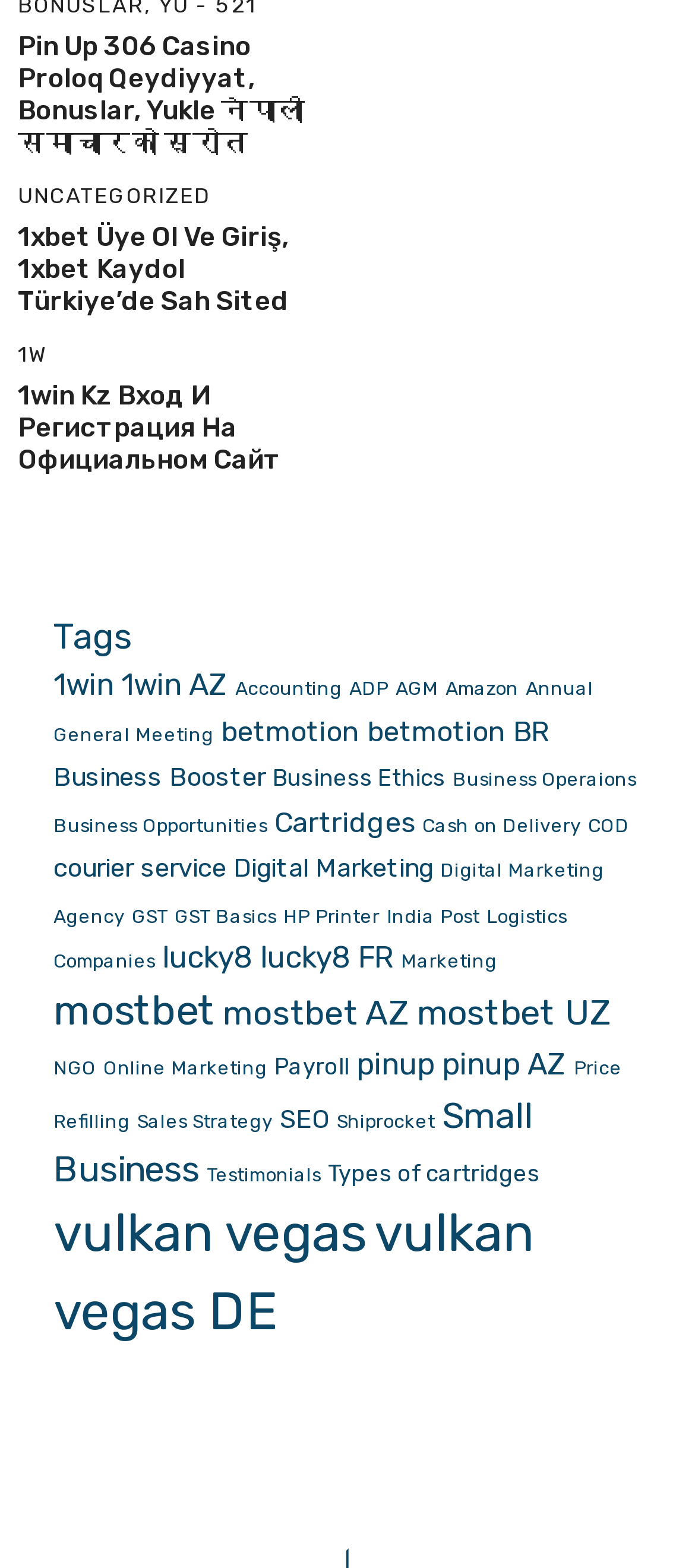Determine the bounding box for the described HTML element: "lucky8". Ensure the coordinates are four float numbers between 0 and 1 in the format [left, top, right, bottom].

[0.233, 0.599, 0.364, 0.622]